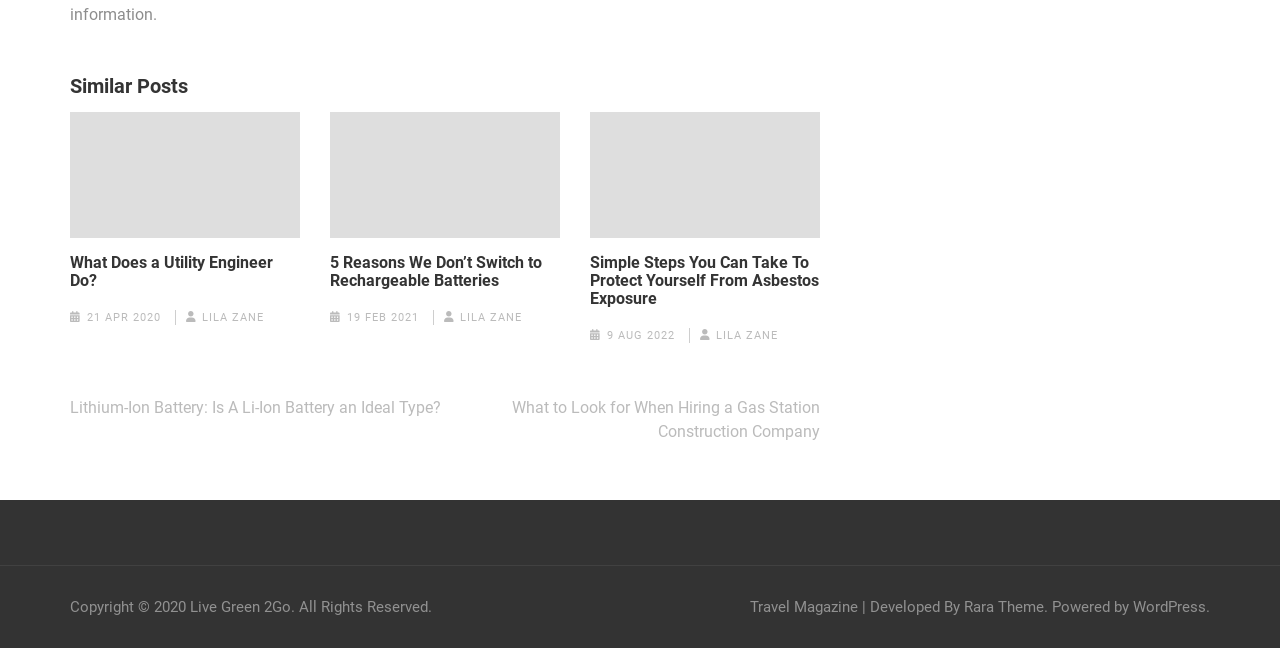Determine the bounding box coordinates for the area you should click to complete the following instruction: "View the '5 Reasons We Don’t Switch to Rechargeable Batteries' article".

[0.258, 0.392, 0.437, 0.447]